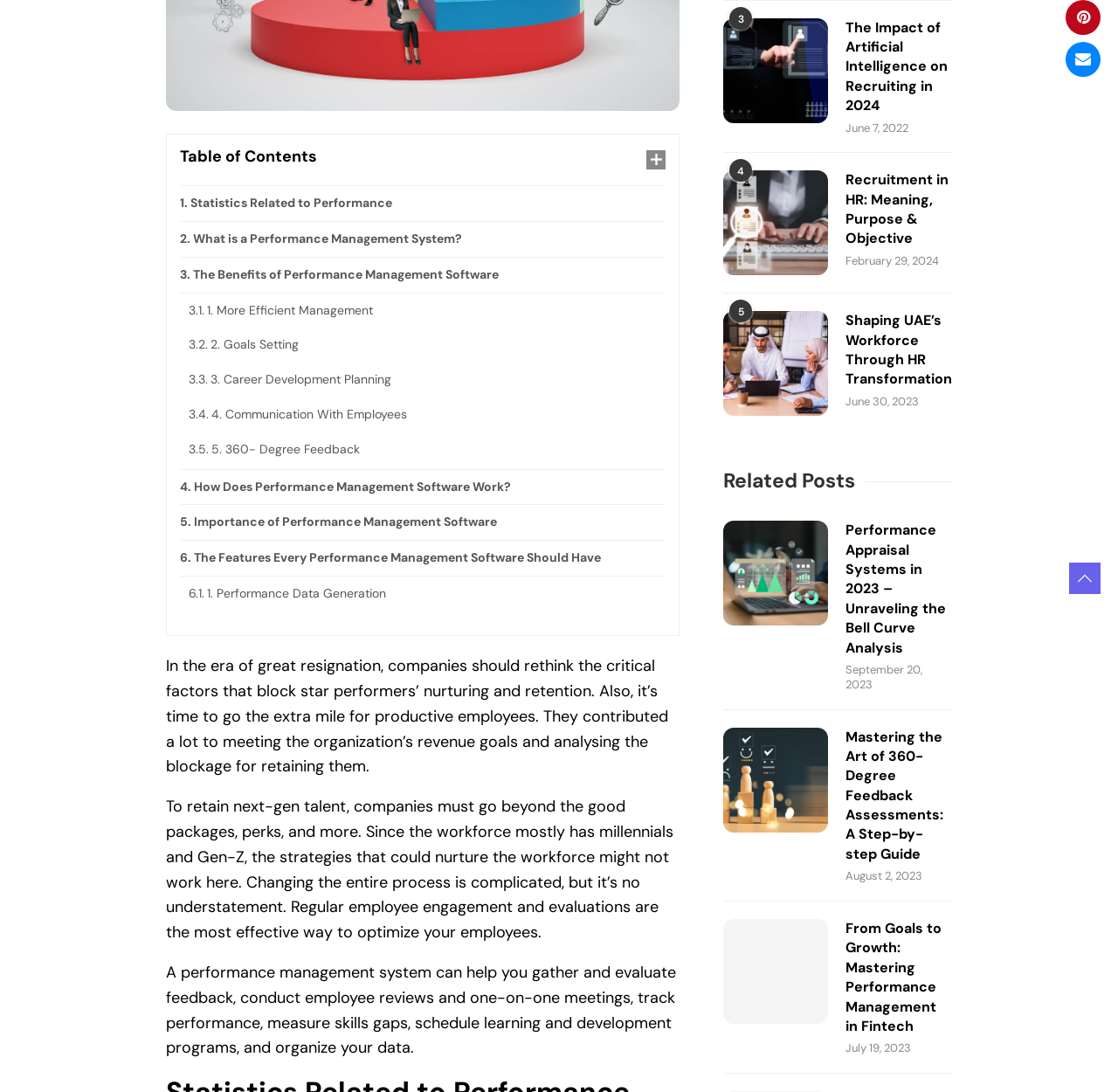Ascertain the bounding box coordinates for the UI element detailed here: "flinders.edu.au". The coordinates should be provided as [left, top, right, bottom] with each value being a float between 0 and 1.

None